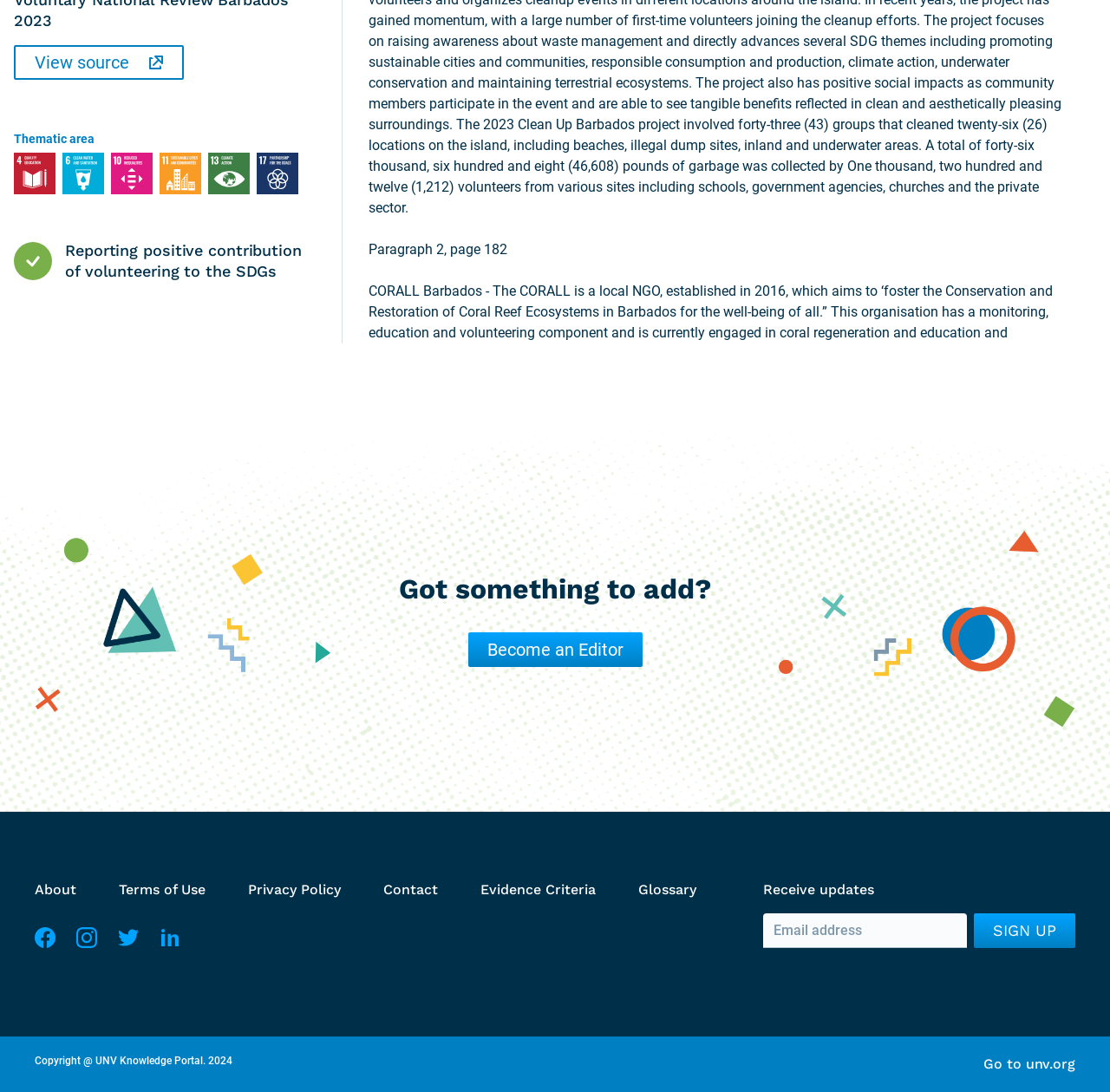Please find the bounding box coordinates of the section that needs to be clicked to achieve this instruction: "Go to unv.org".

[0.886, 0.967, 0.969, 0.982]